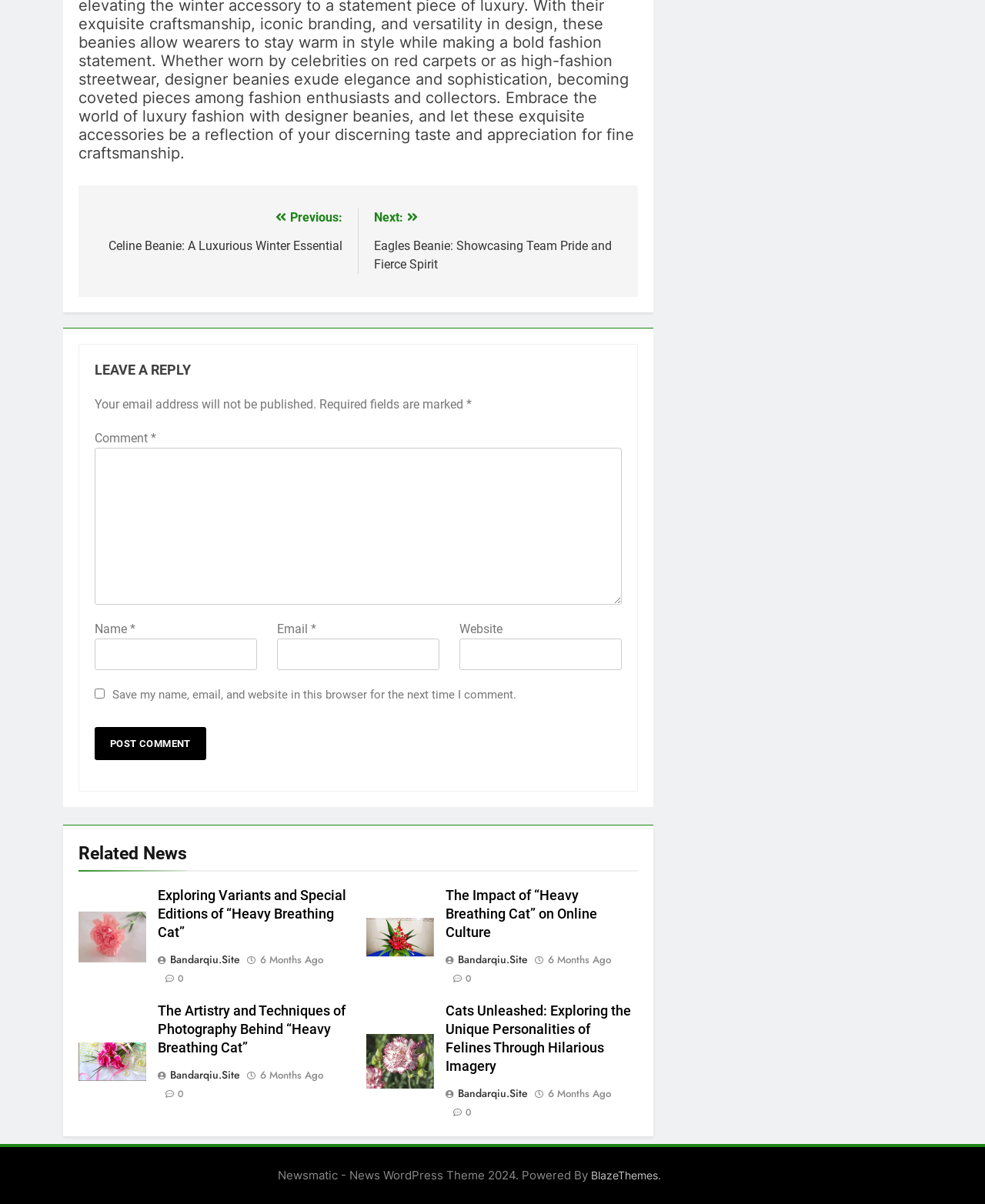Please reply to the following question with a single word or a short phrase:
What is the theme of the website?

News